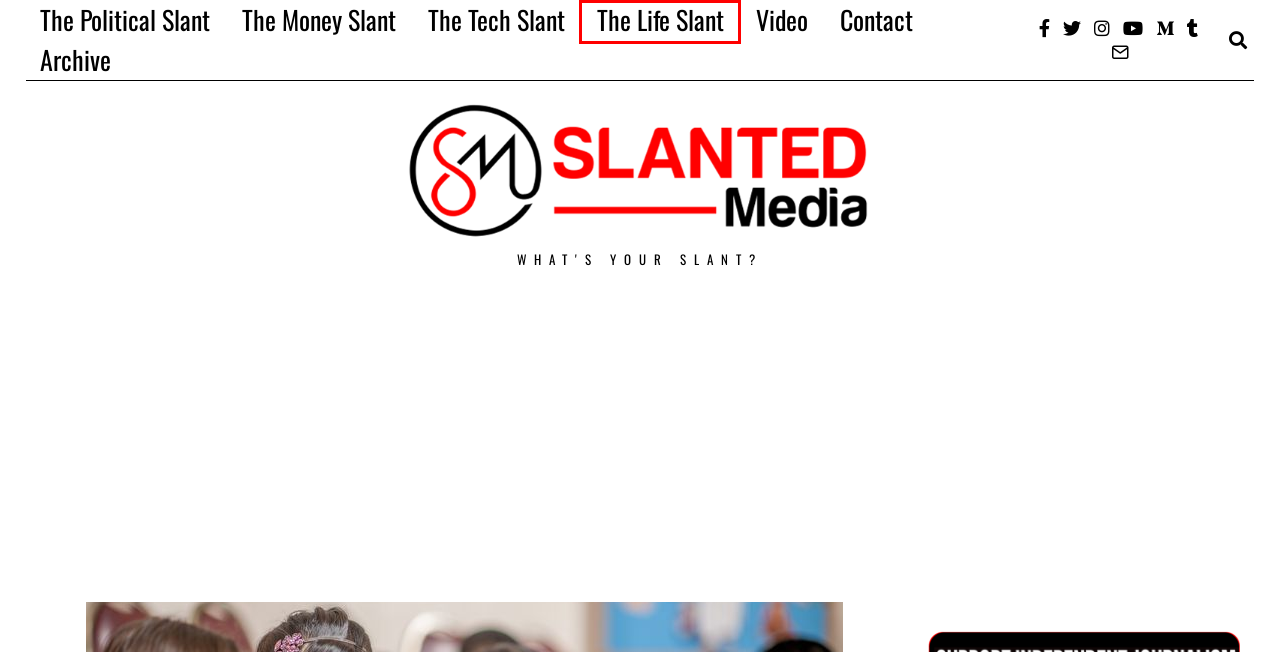Analyze the screenshot of a webpage featuring a red rectangle around an element. Pick the description that best fits the new webpage after interacting with the element inside the red bounding box. Here are the candidates:
A. Slanted Media - Technology News / What's your slant? Find it here.
B. Slanted Media - Lifestyle News / What's your slant? Find it here.
C. Contact - Slanted Media
D. Video - Slanted Media
E. The College Credit Conundrum - Slanted Media
F. Slanted Media - Politics / What's your slant? Find it here.
G. Iranian Aggression - Slanted Media
H. Slanted Media - Money & Business News / What's your slant? Find it here.

B